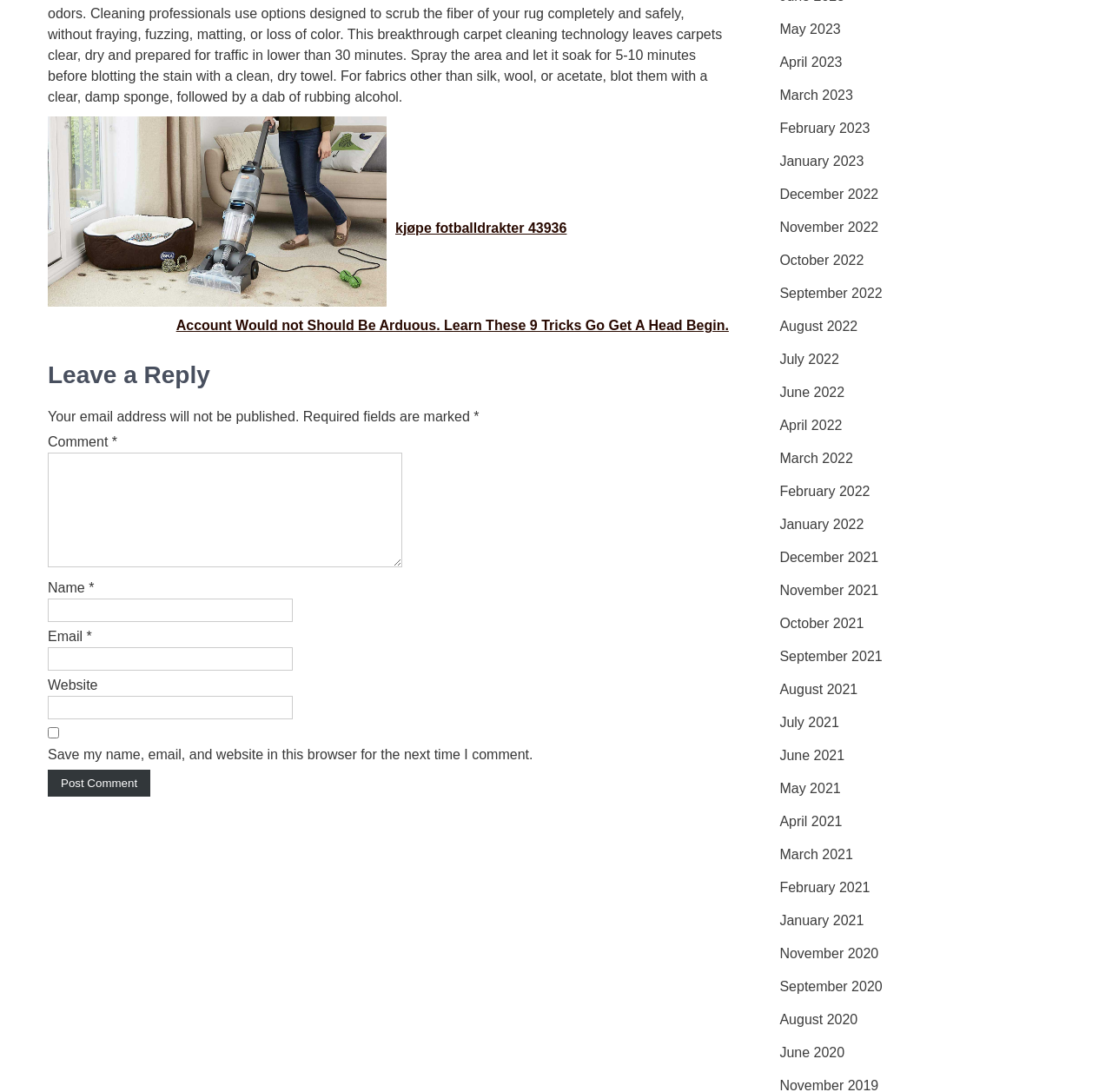Locate the bounding box coordinates of the element you need to click to accomplish the task described by this instruction: "Click on the 'Post Comment' button".

[0.043, 0.705, 0.135, 0.73]